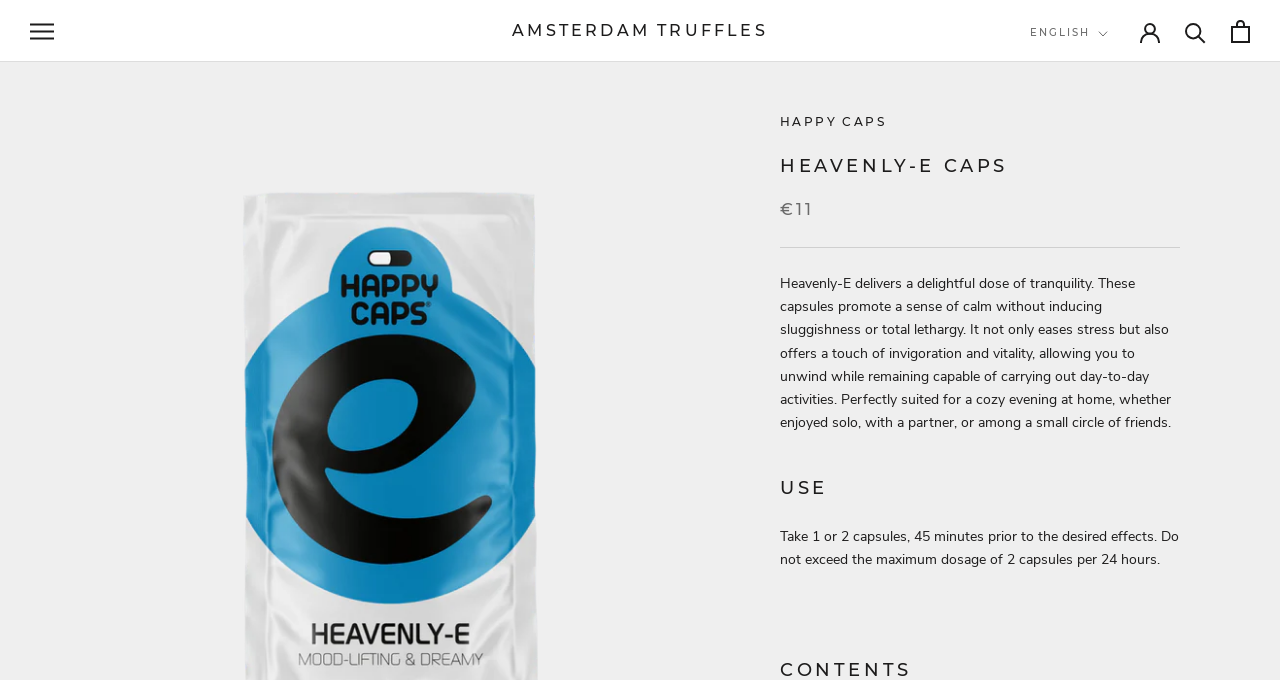Based on the element description: "parent_node: Language aria-label="Search"", identify the bounding box coordinates for this UI element. The coordinates must be four float numbers between 0 and 1, listed as [left, top, right, bottom].

[0.926, 0.03, 0.942, 0.061]